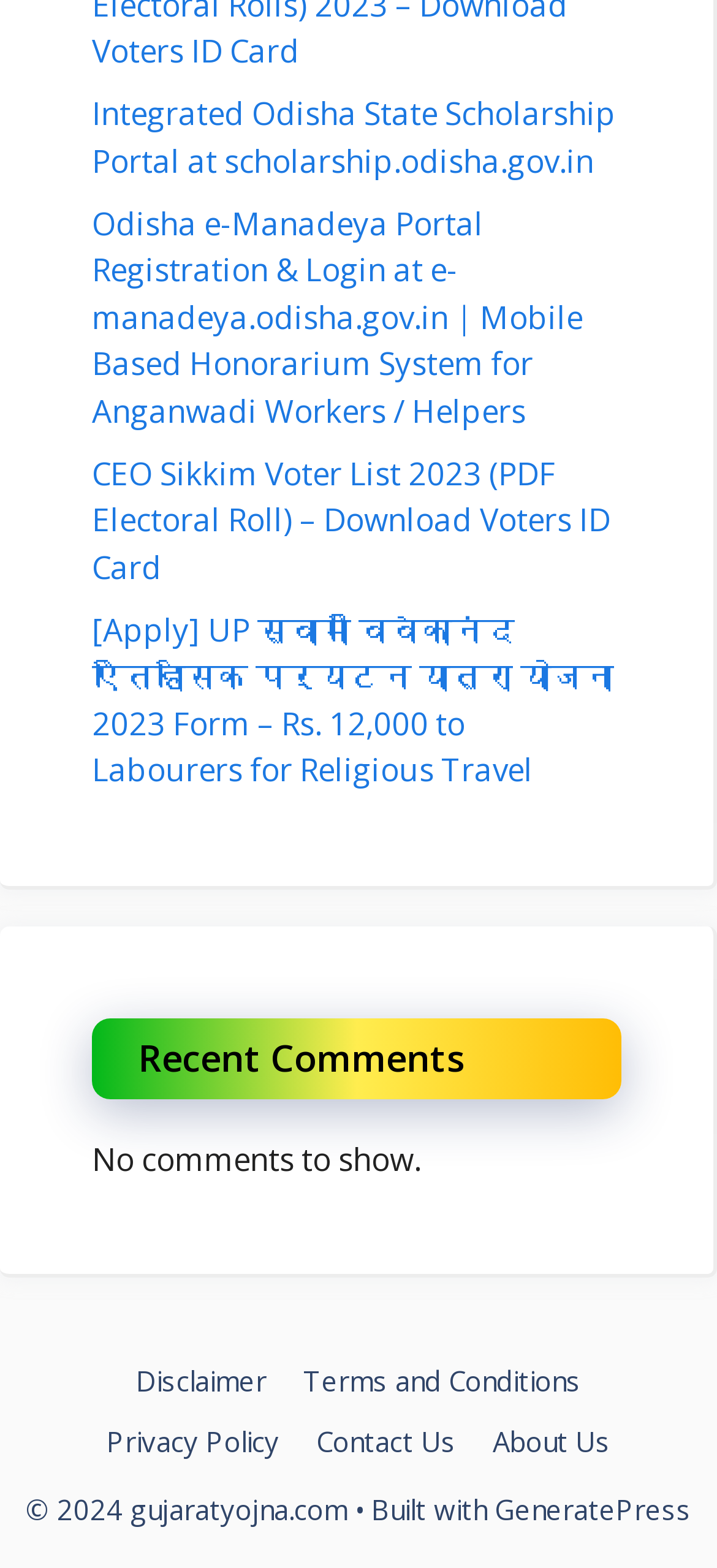Given the content of the image, can you provide a detailed answer to the question?
What is the name of the state scholarship portal?

The first link on the webpage has the text 'Integrated Odisha State Scholarship Portal at scholarship.odisha.gov.in', which suggests that the name of the state scholarship portal is 'Integrated Odisha State Scholarship Portal'.